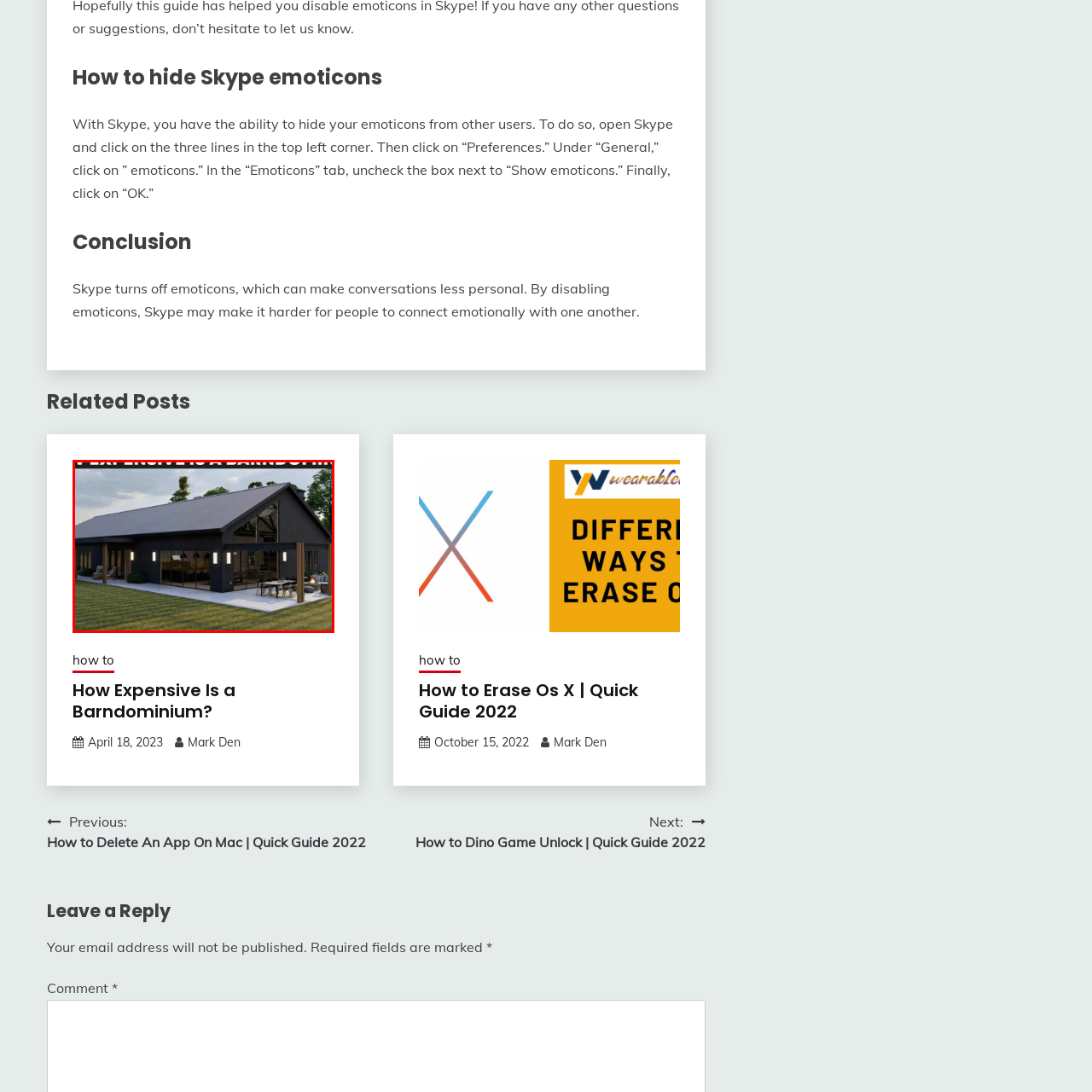What is the focus of the discussion related to the image?
Carefully scrutinize the image inside the red bounding box and generate a comprehensive answer, drawing from the visual content.

The caption above the image reads 'How Expensive Is a Barndominium?', which suggests that the discussion is centered around the costs associated with building or purchasing a barndominium, highlighting the financial aspects of this modern living trend.